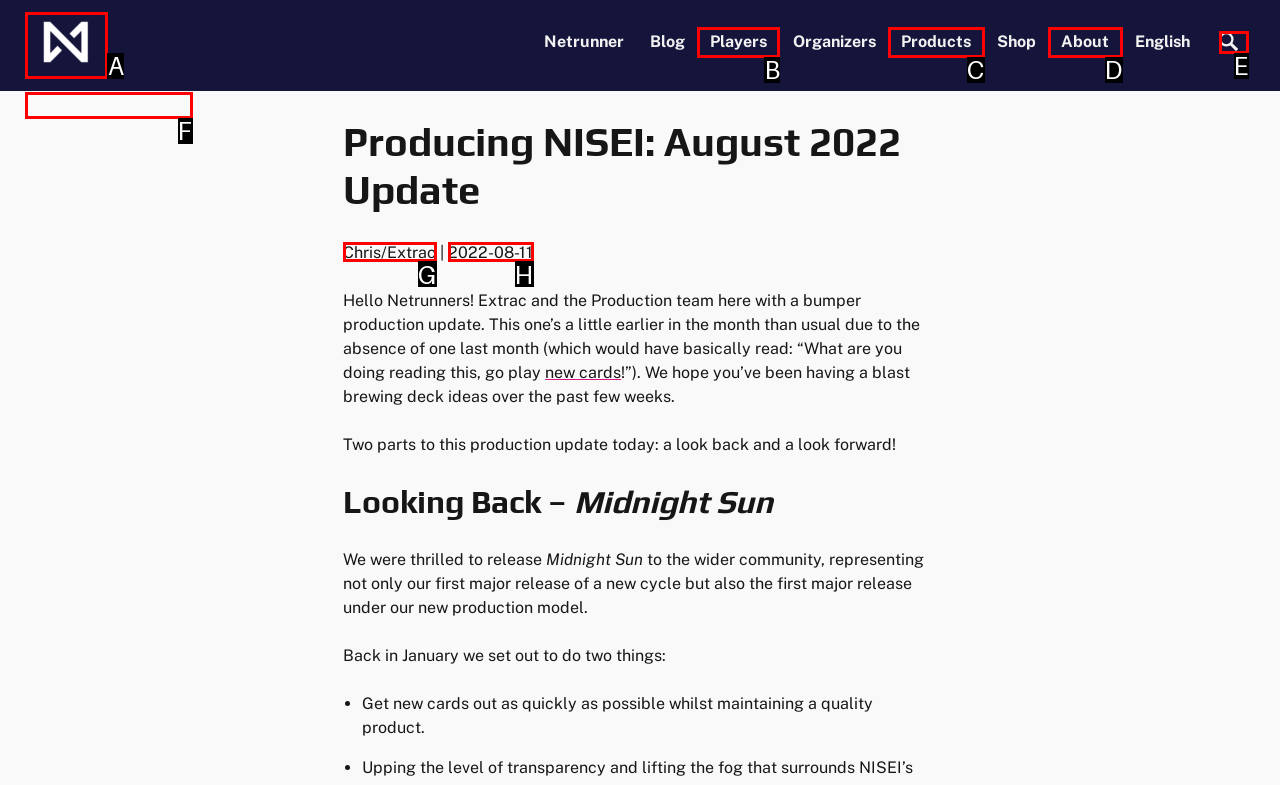Indicate which HTML element you need to click to complete the task: Click the Null Signal Nfinity Logo. Provide the letter of the selected option directly.

A